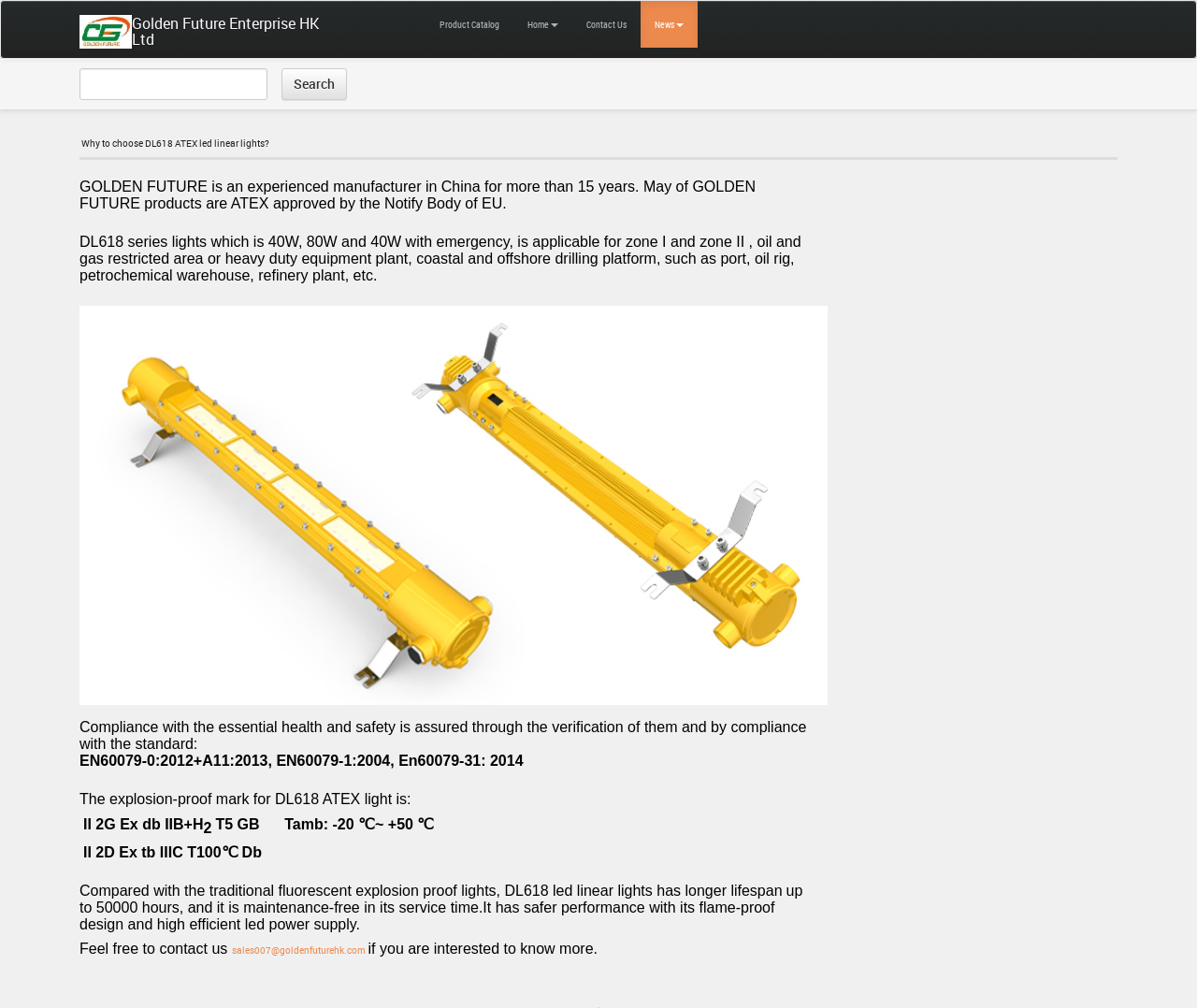Please provide a comprehensive answer to the question based on the screenshot: What is the email address to contact for more information?

The email address is provided at the bottom of the webpage, where it says 'Feel free to contact us' and provides the email address 'sales007@goldenfuturehk.com'.